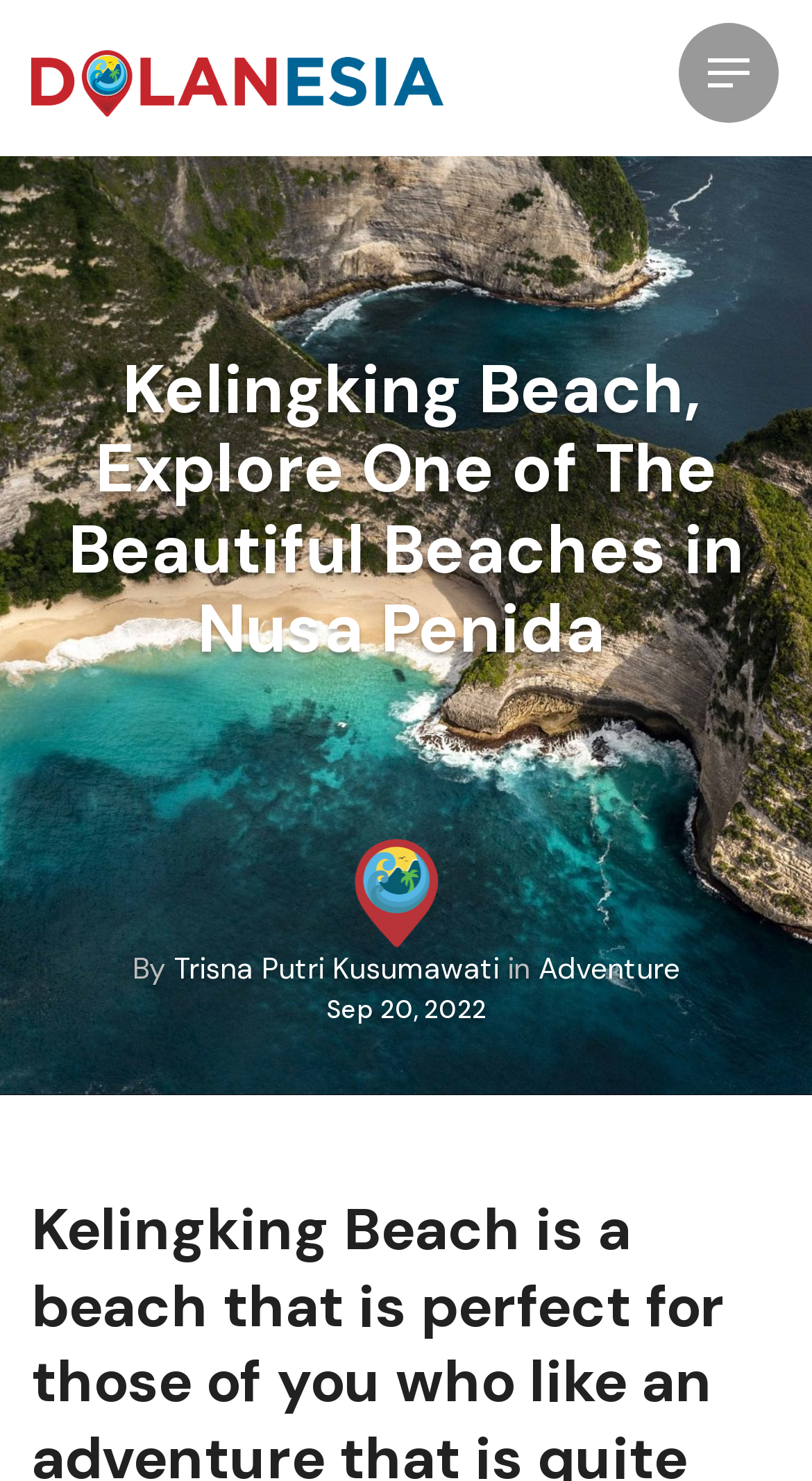How many links are in the menu?
Please provide a detailed answer to the question.

I counted the links in the menu section, which are 'Home', 'Destinations', 'Articles', 'Tour Packages', 'Contact', 'Sign In', and 'Create Account', totaling 7 links.